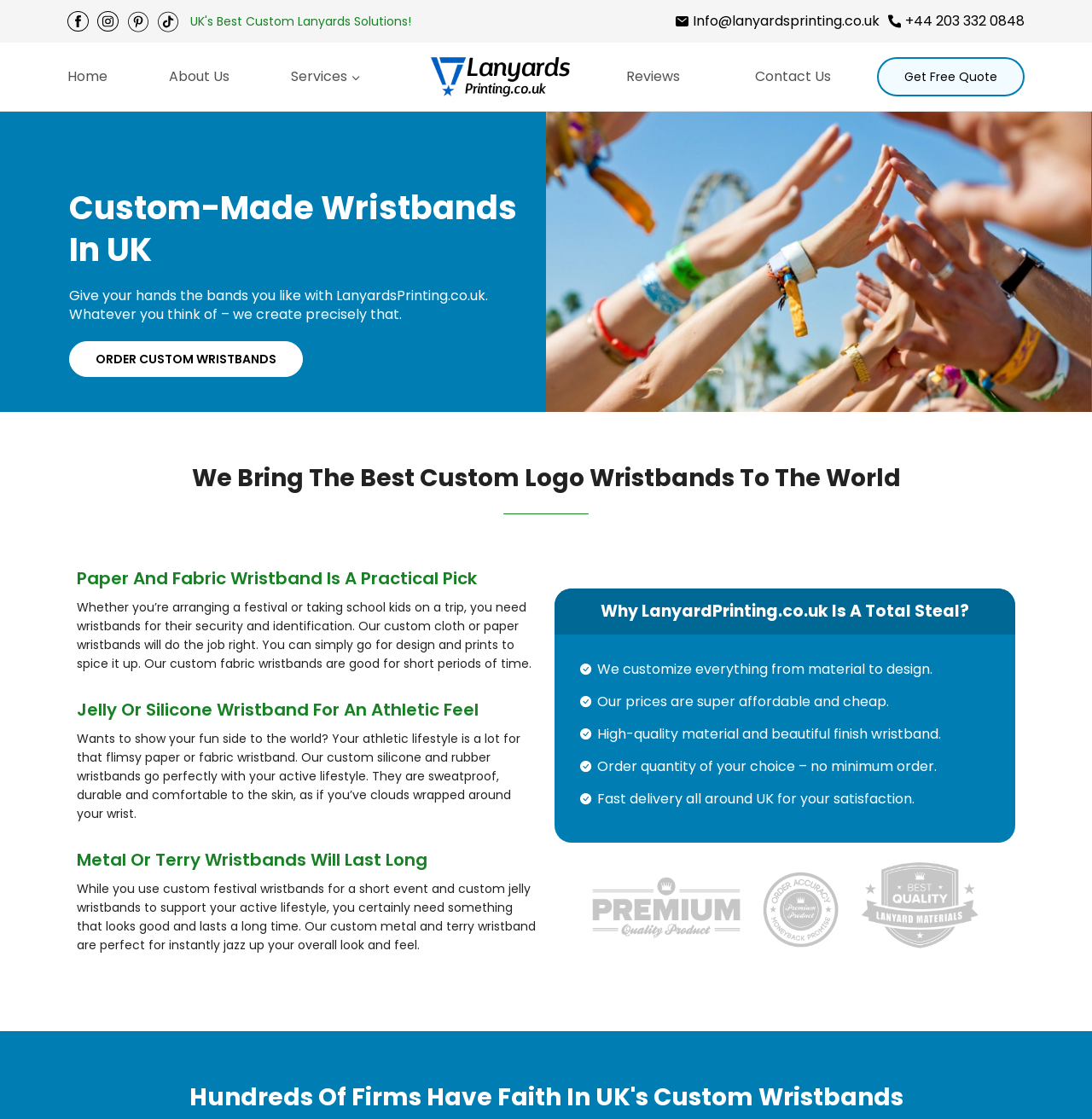Locate the bounding box of the user interface element based on this description: "ServicesExpand".

[0.266, 0.053, 0.387, 0.084]